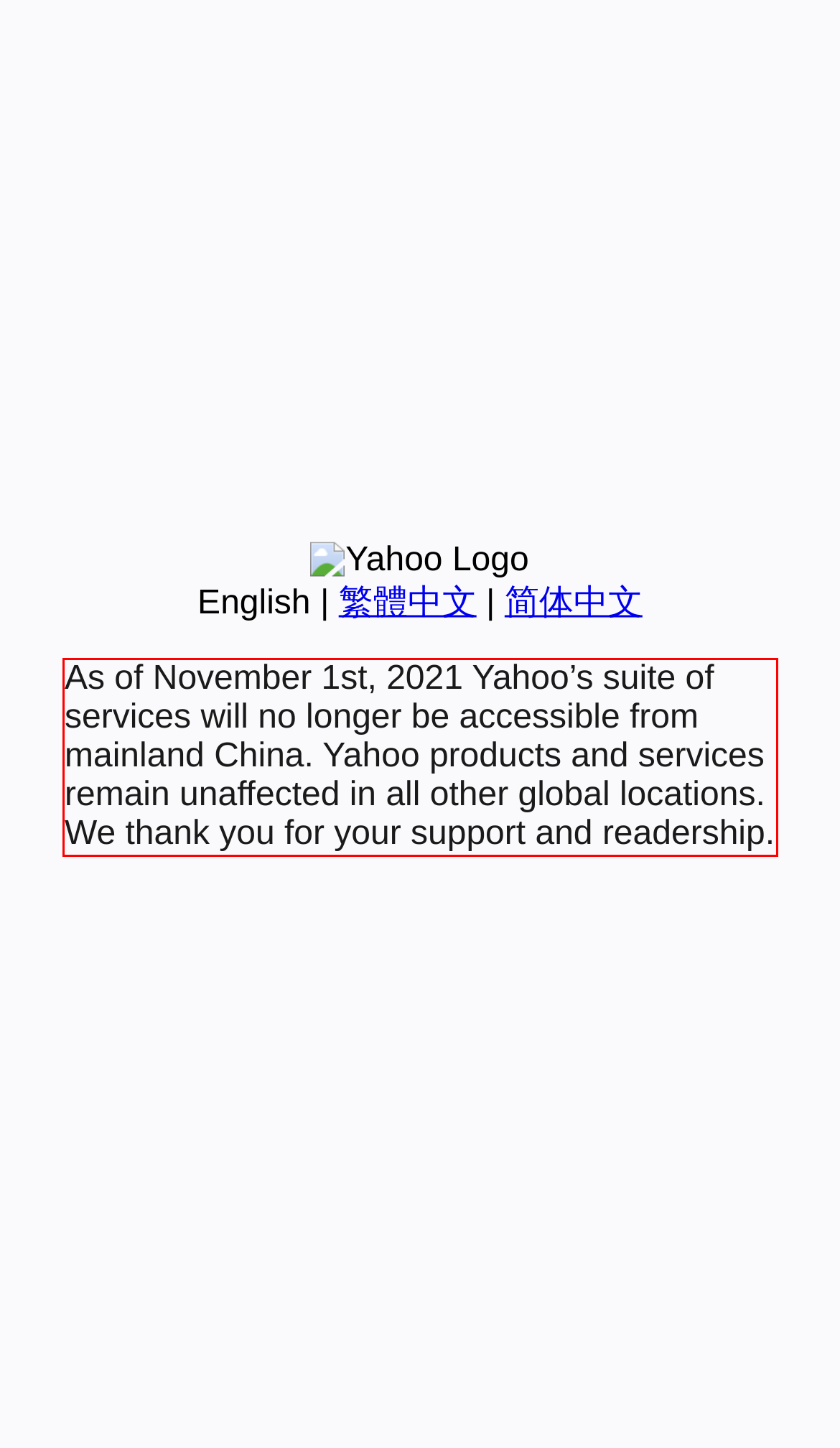You have a screenshot of a webpage with a red bounding box. Use OCR to generate the text contained within this red rectangle.

As of November 1st, 2021 Yahoo’s suite of services will no longer be accessible from mainland China. Yahoo products and services remain unaffected in all other global locations. We thank you for your support and readership.